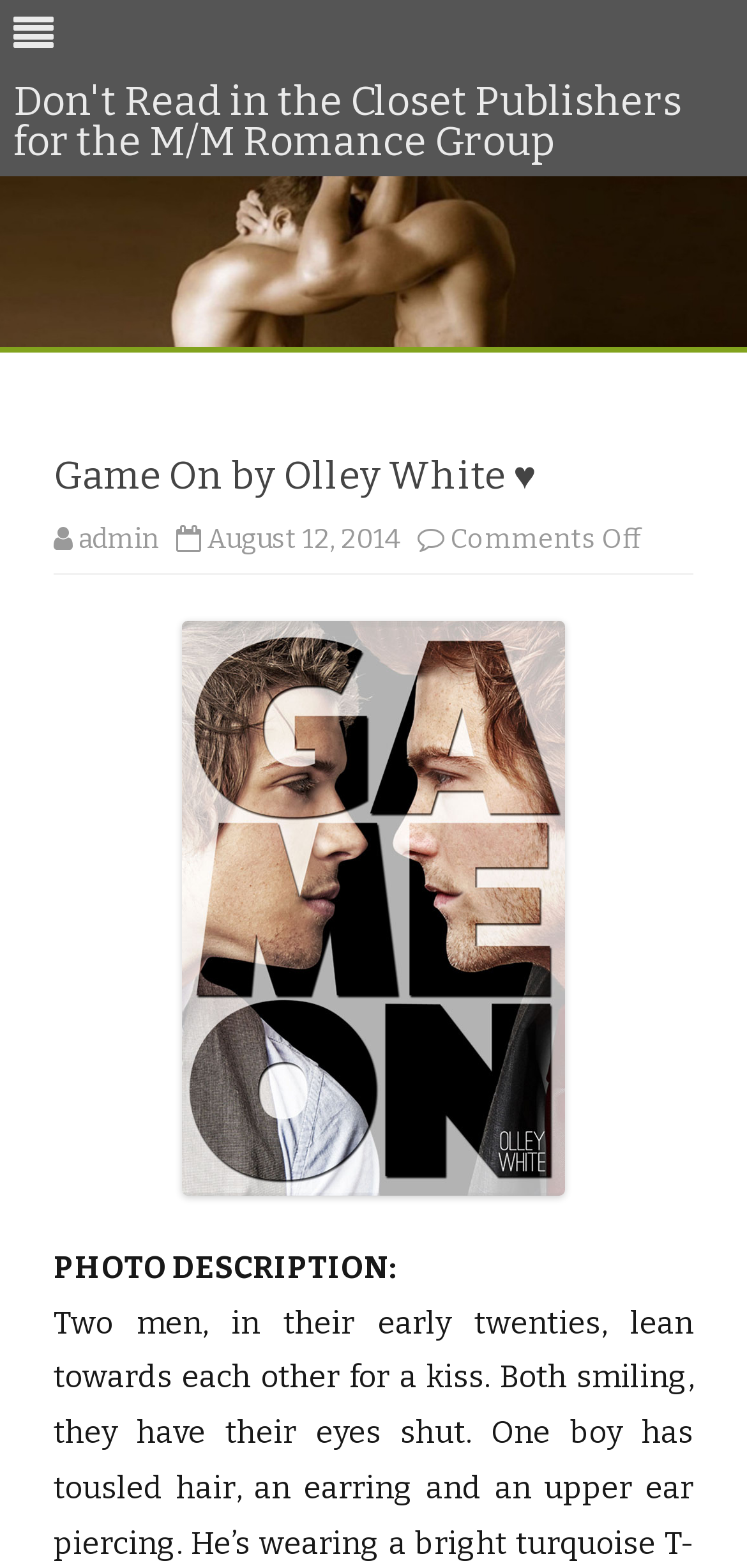Answer the question below using just one word or a short phrase: 
How many links are there in the main content area?

2